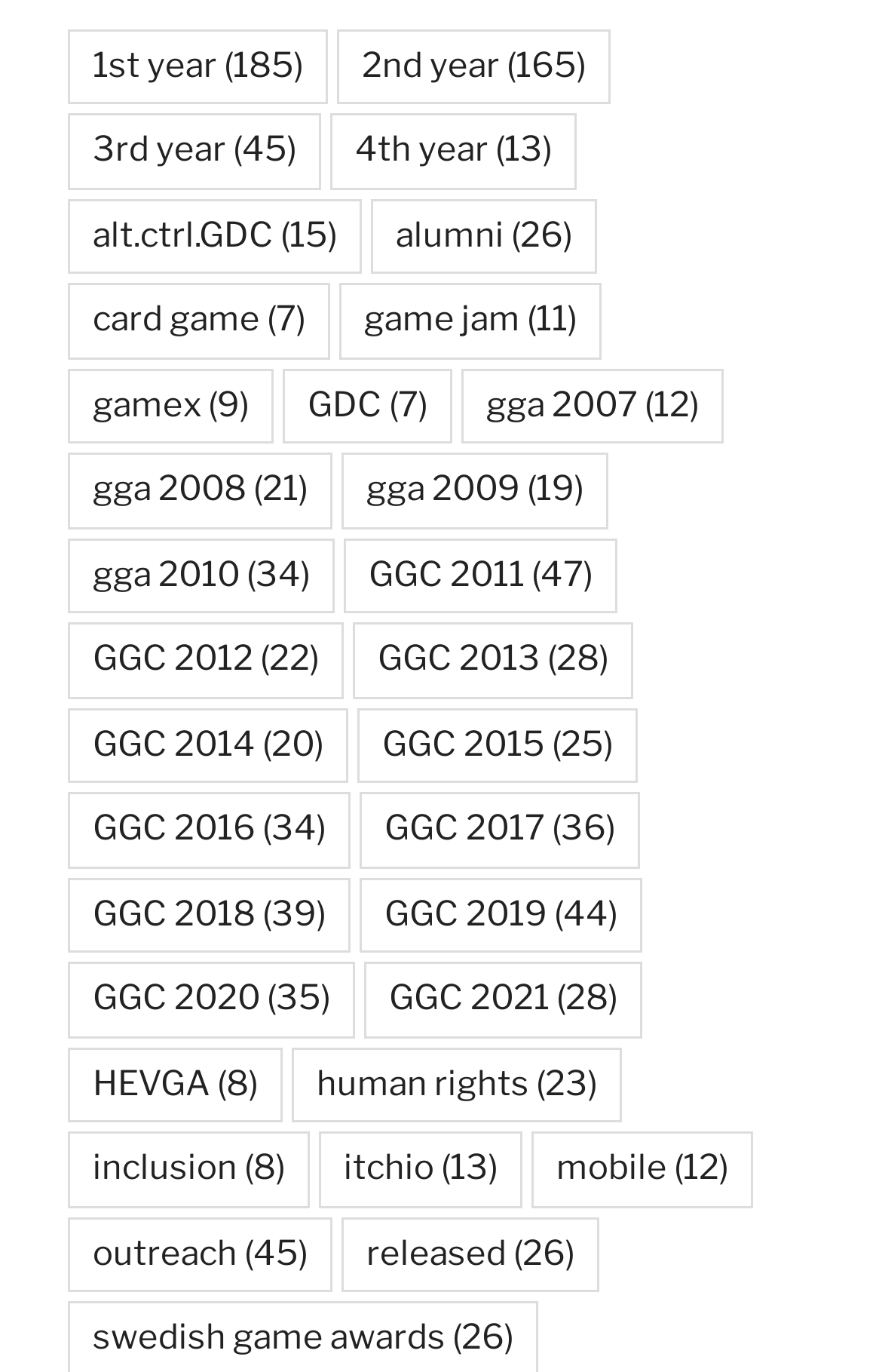Answer the question with a single word or phrase: 
What is the category with the most items?

outreach